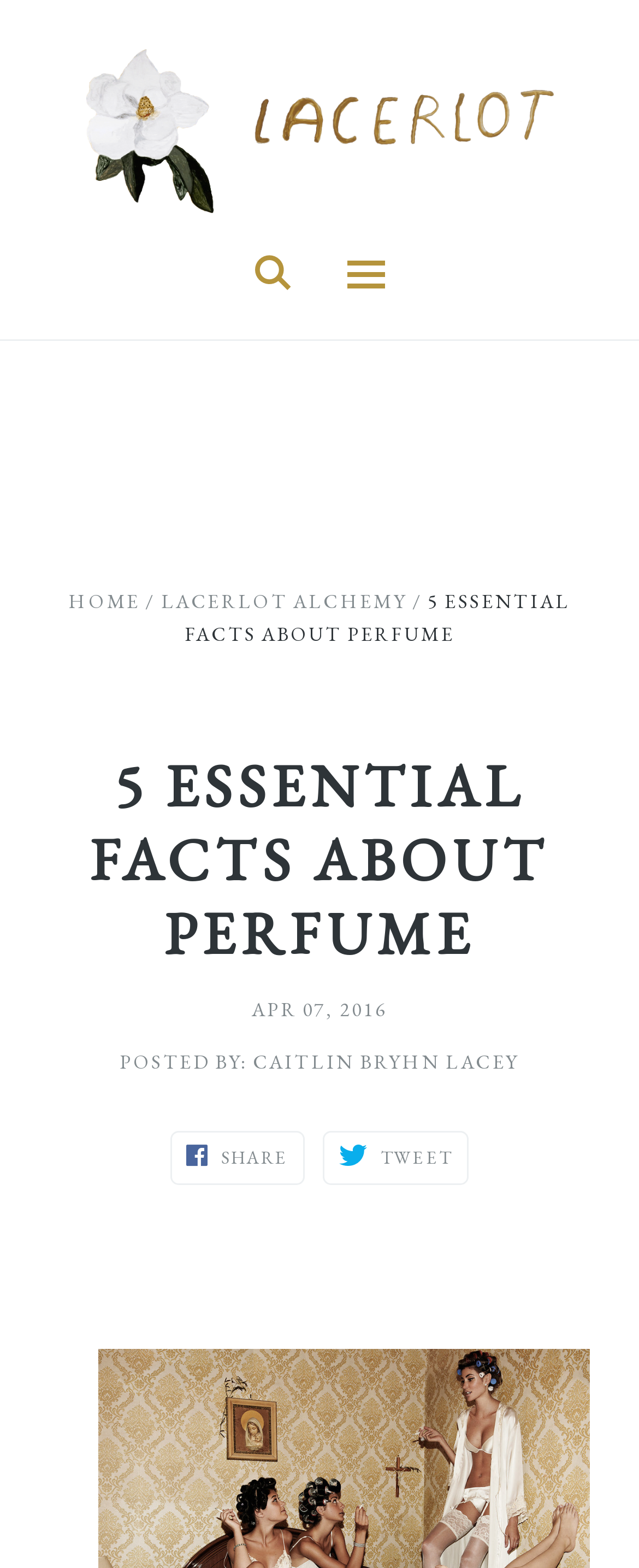Using the provided element description "Lacerlot Alchemy", determine the bounding box coordinates of the UI element.

[0.252, 0.375, 0.637, 0.392]